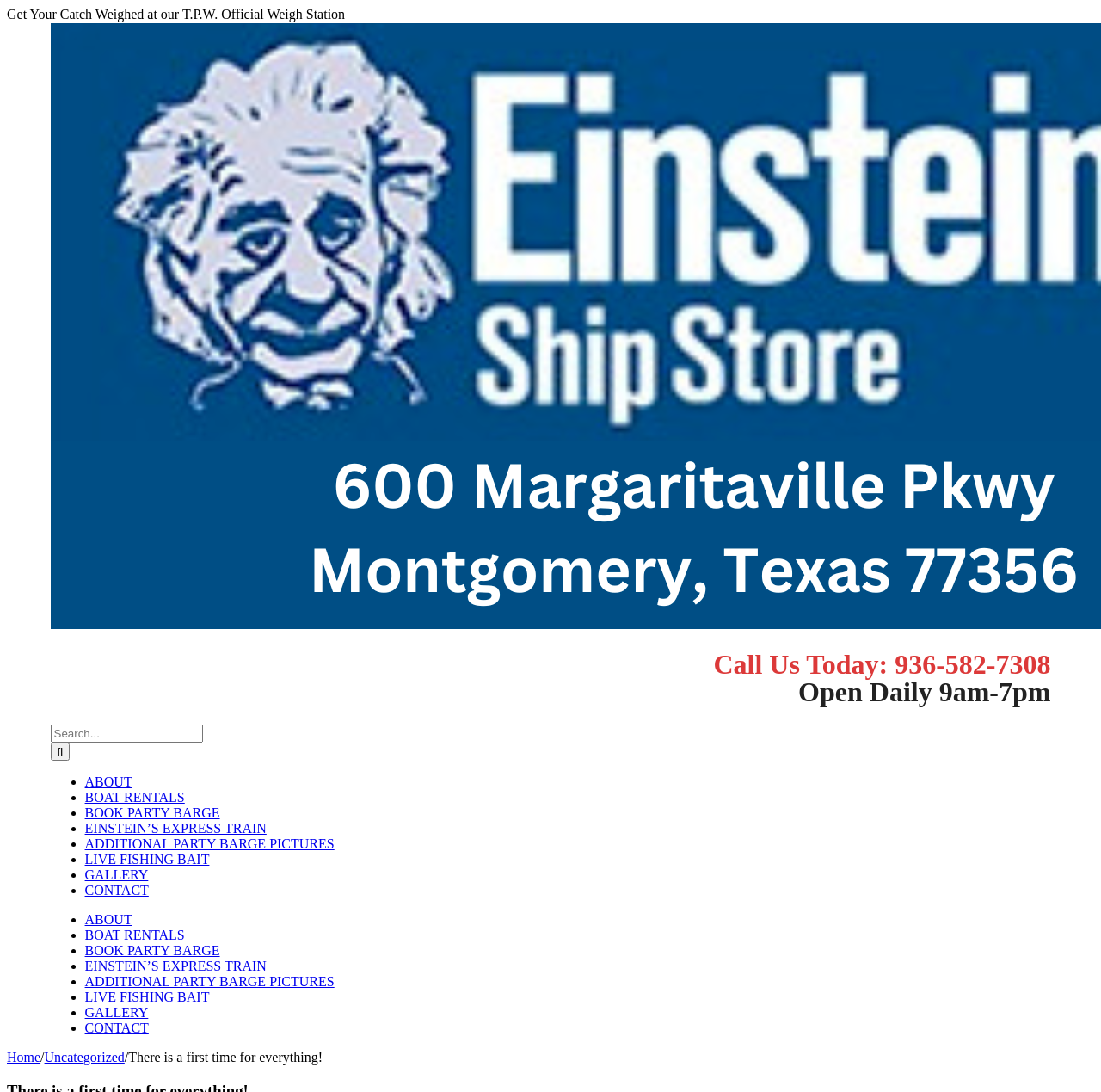What is the name of the weigh station?
Respond with a short answer, either a single word or a phrase, based on the image.

T.P.W. Official Weigh Station